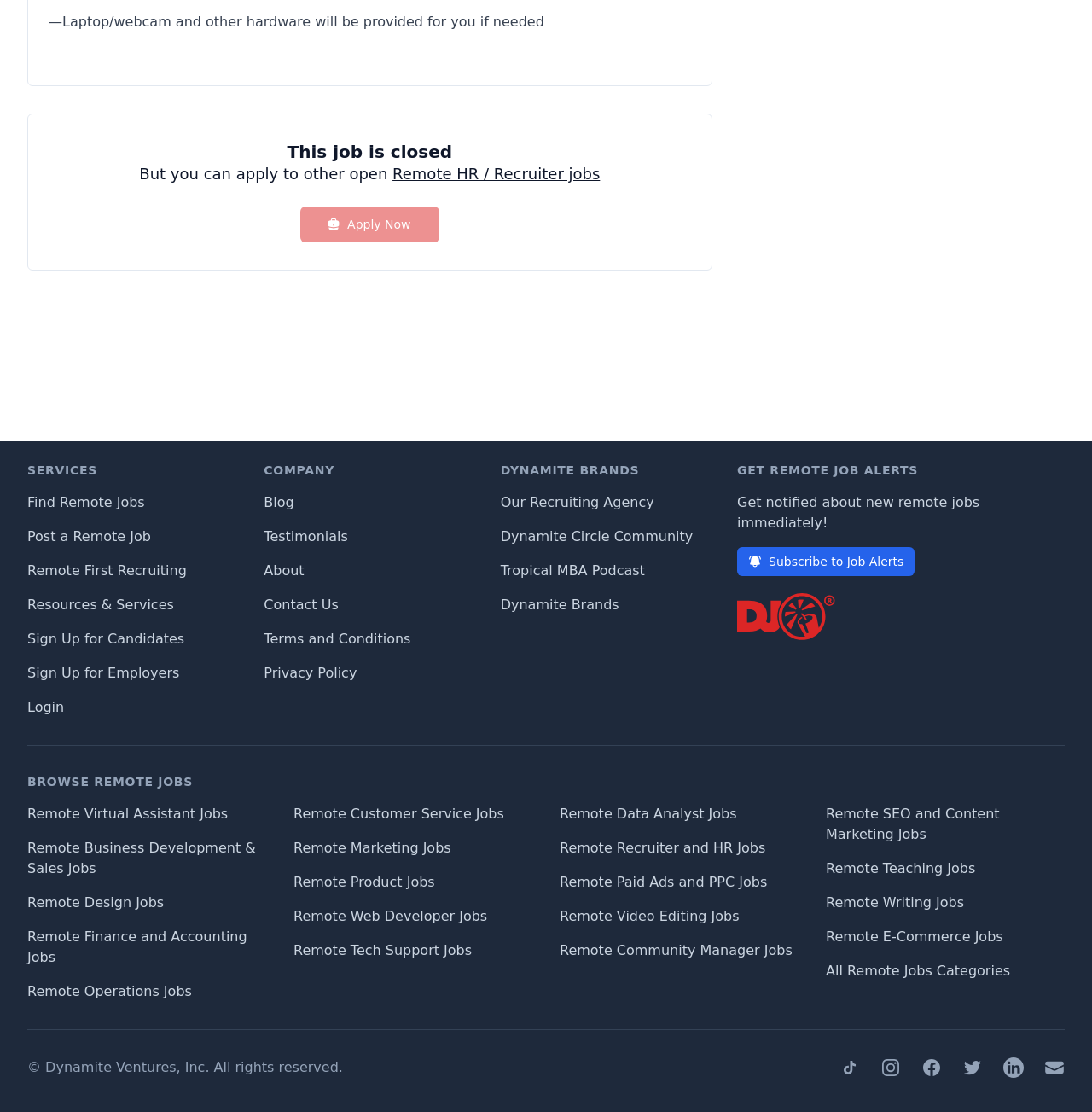Please determine the bounding box coordinates of the area that needs to be clicked to complete this task: 'Apply for a job'. The coordinates must be four float numbers between 0 and 1, formatted as [left, top, right, bottom].

[0.275, 0.186, 0.402, 0.218]